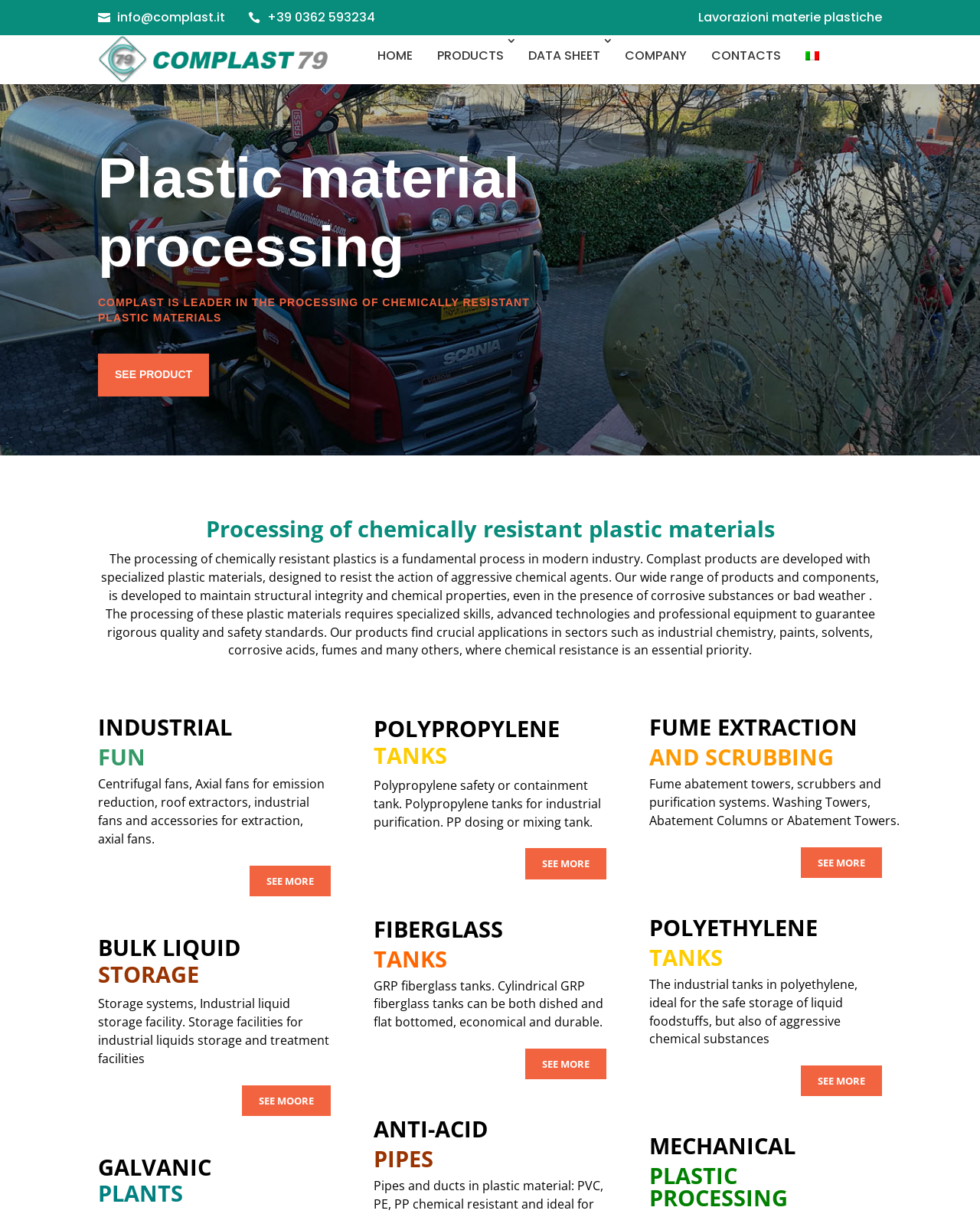Please find the bounding box coordinates of the element that needs to be clicked to perform the following instruction: "Click the Italian language link". The bounding box coordinates should be four float numbers between 0 and 1, represented as [left, top, right, bottom].

[0.818, 0.029, 0.84, 0.063]